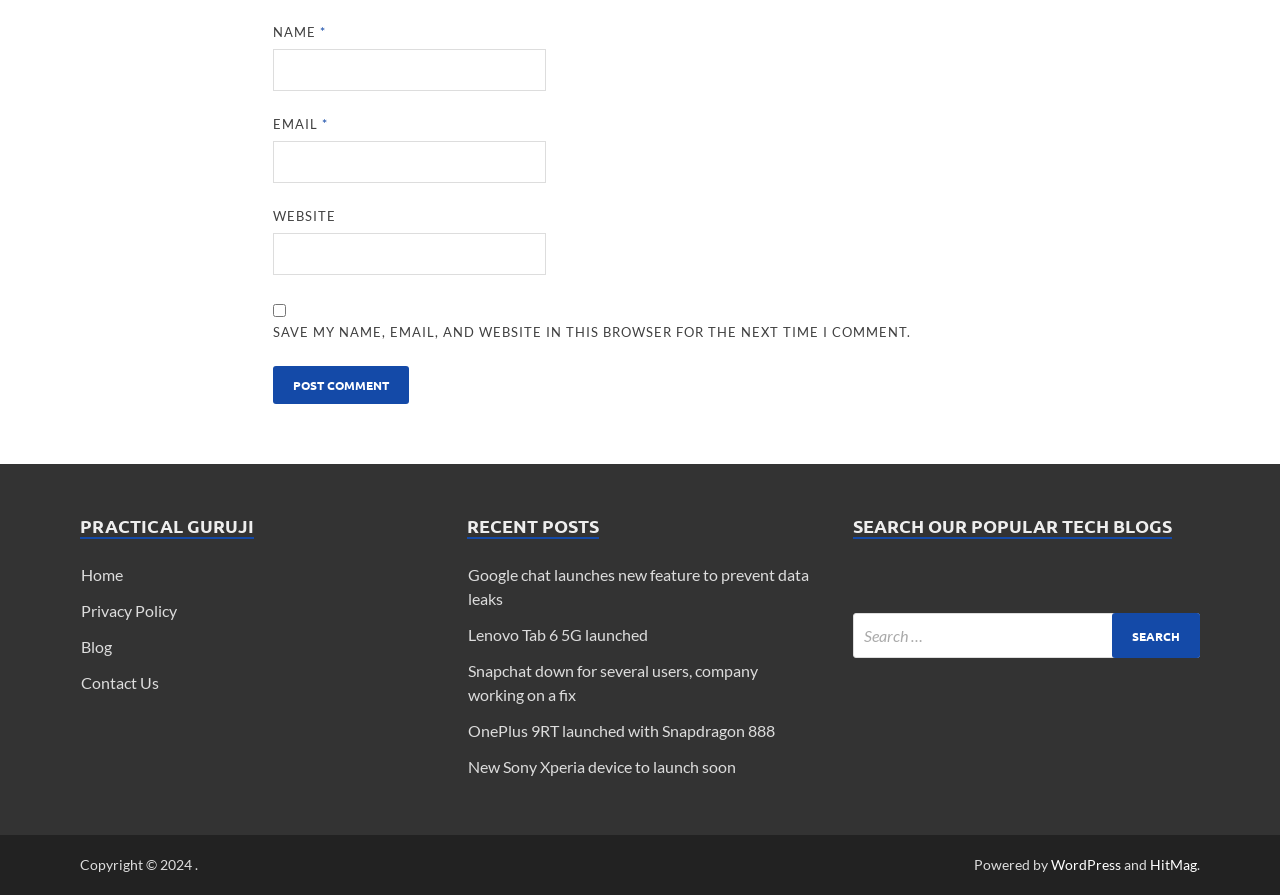Please provide a comprehensive response to the question based on the details in the image: What is the purpose of the textbox with label 'NAME *'?

The textbox with label 'NAME *' is a required field, indicating that it is necessary to enter a name to proceed with the comment submission process.